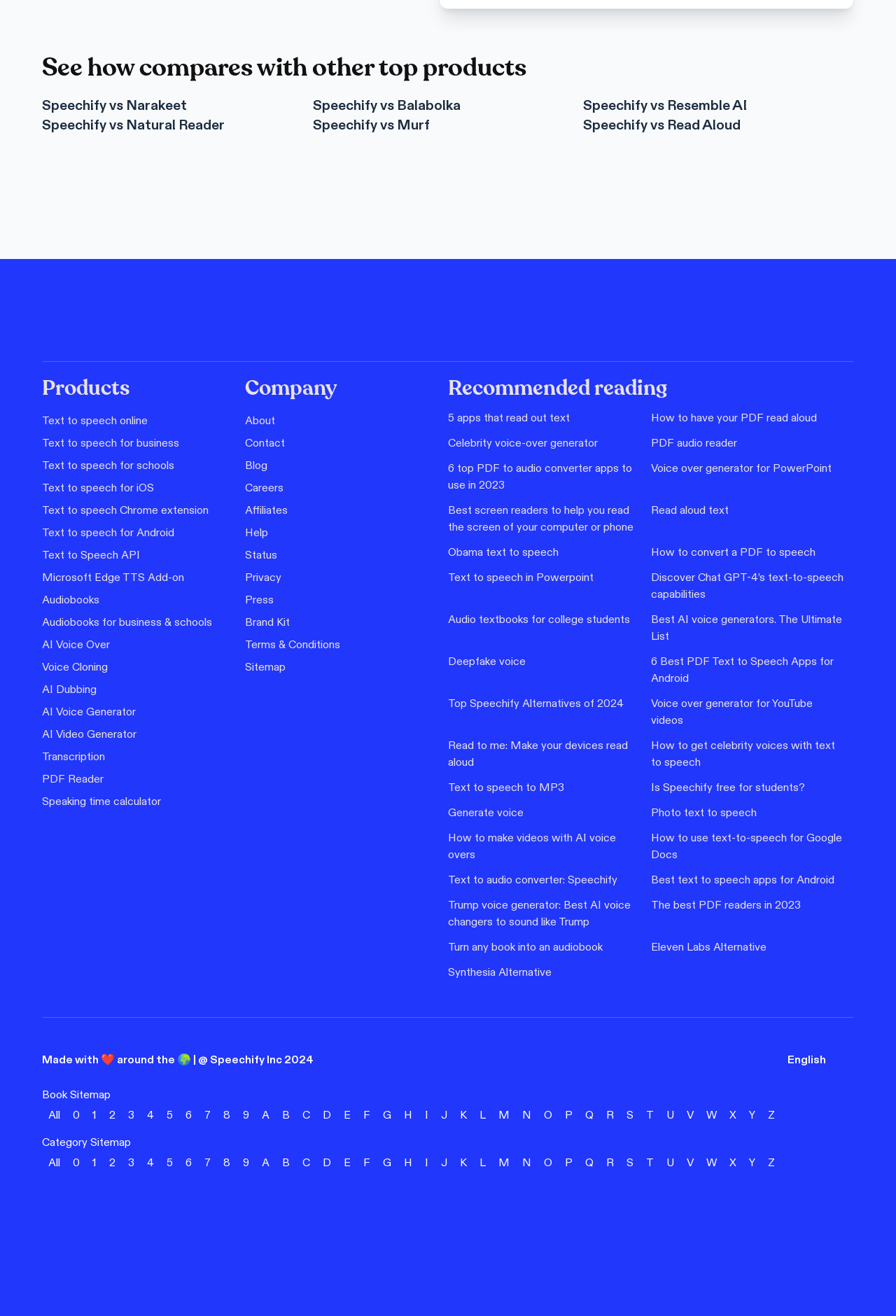How many recommended reading links are available on the website?
Give a one-word or short phrase answer based on the image.

20